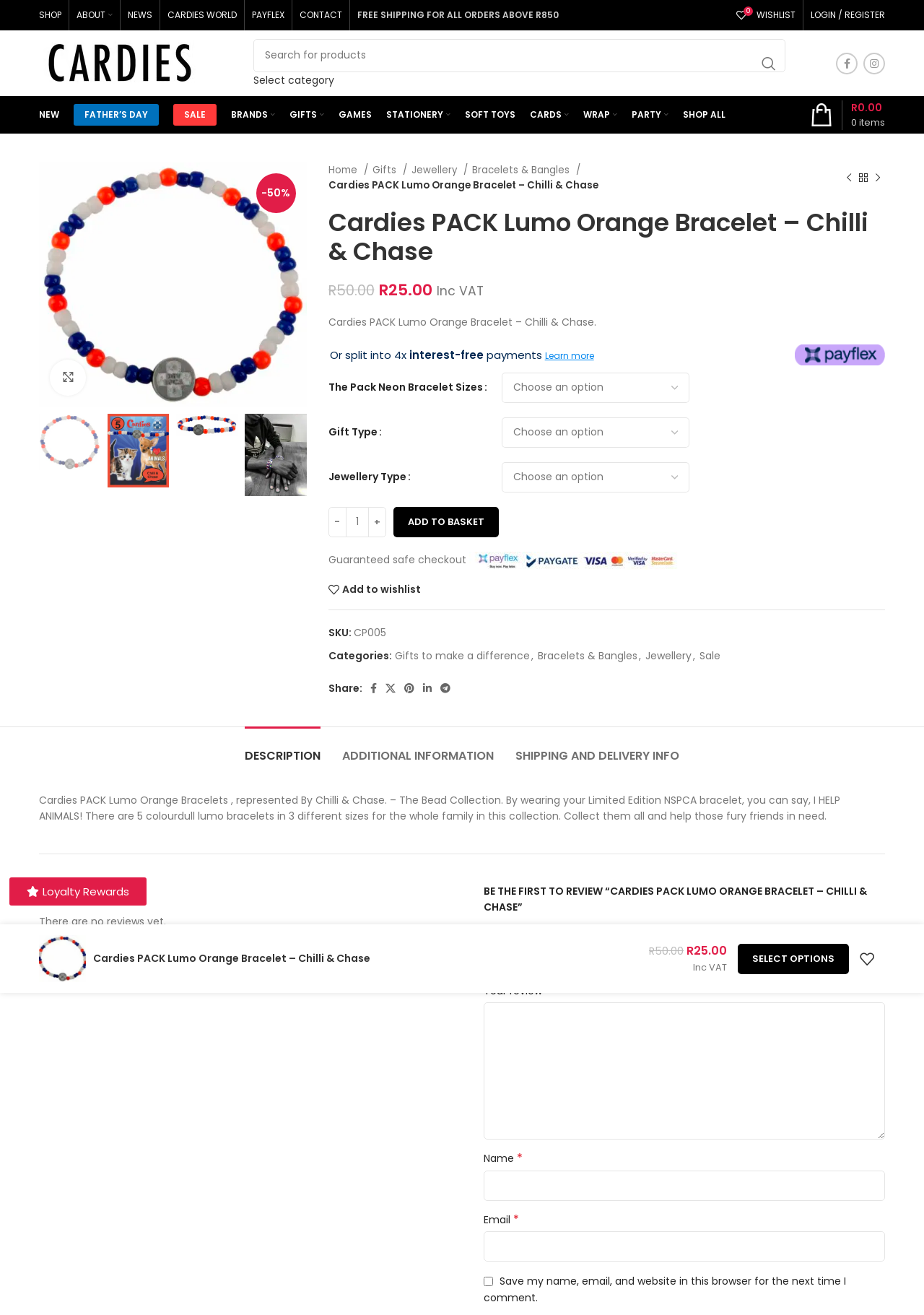Please identify the bounding box coordinates of the clickable region that I should interact with to perform the following instruction: "Login or register". The coordinates should be expressed as four float numbers between 0 and 1, i.e., [left, top, right, bottom].

[0.87, 0.001, 0.966, 0.023]